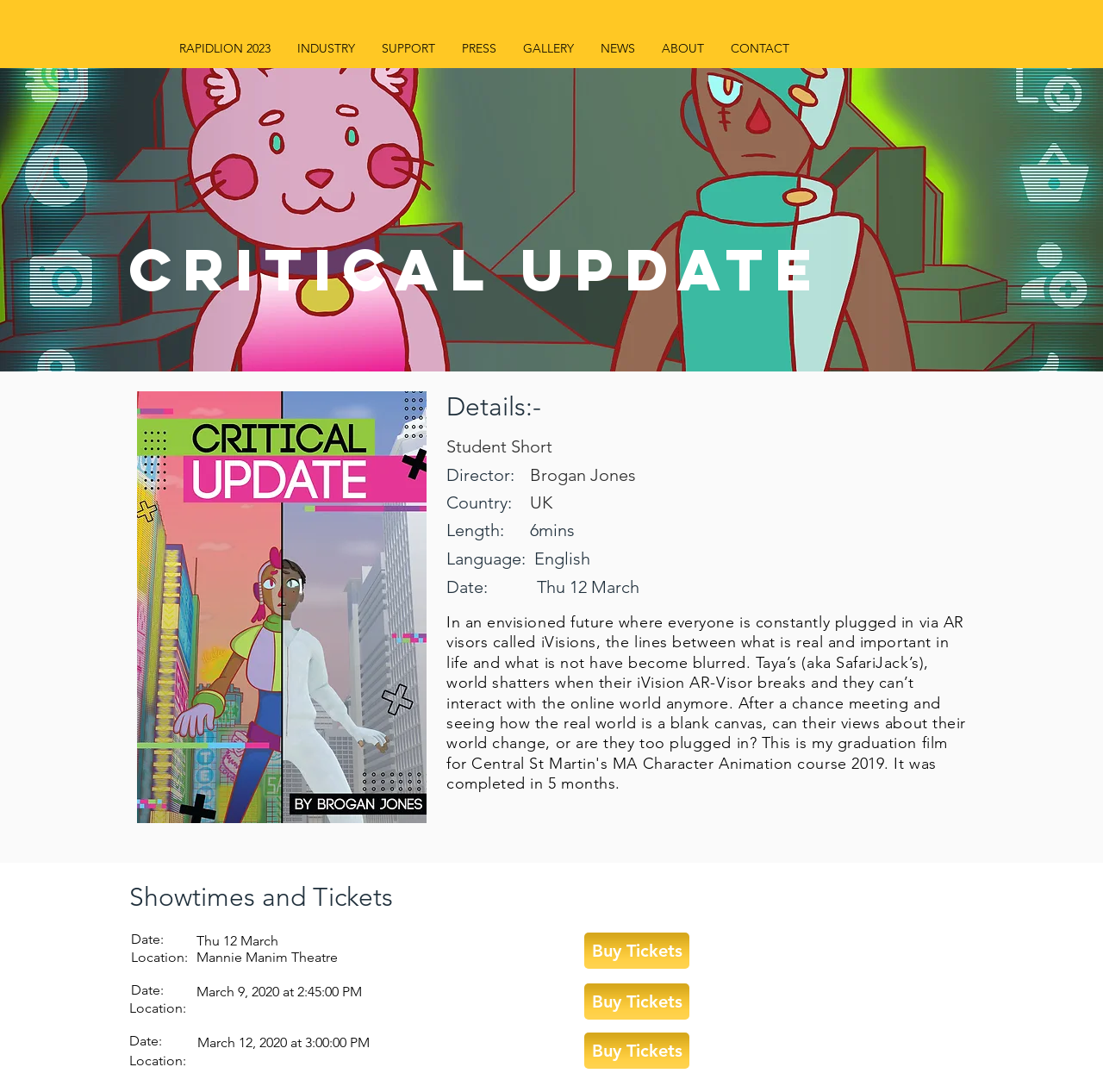What is the country of the director?
Answer the question based on the image using a single word or a brief phrase.

UK